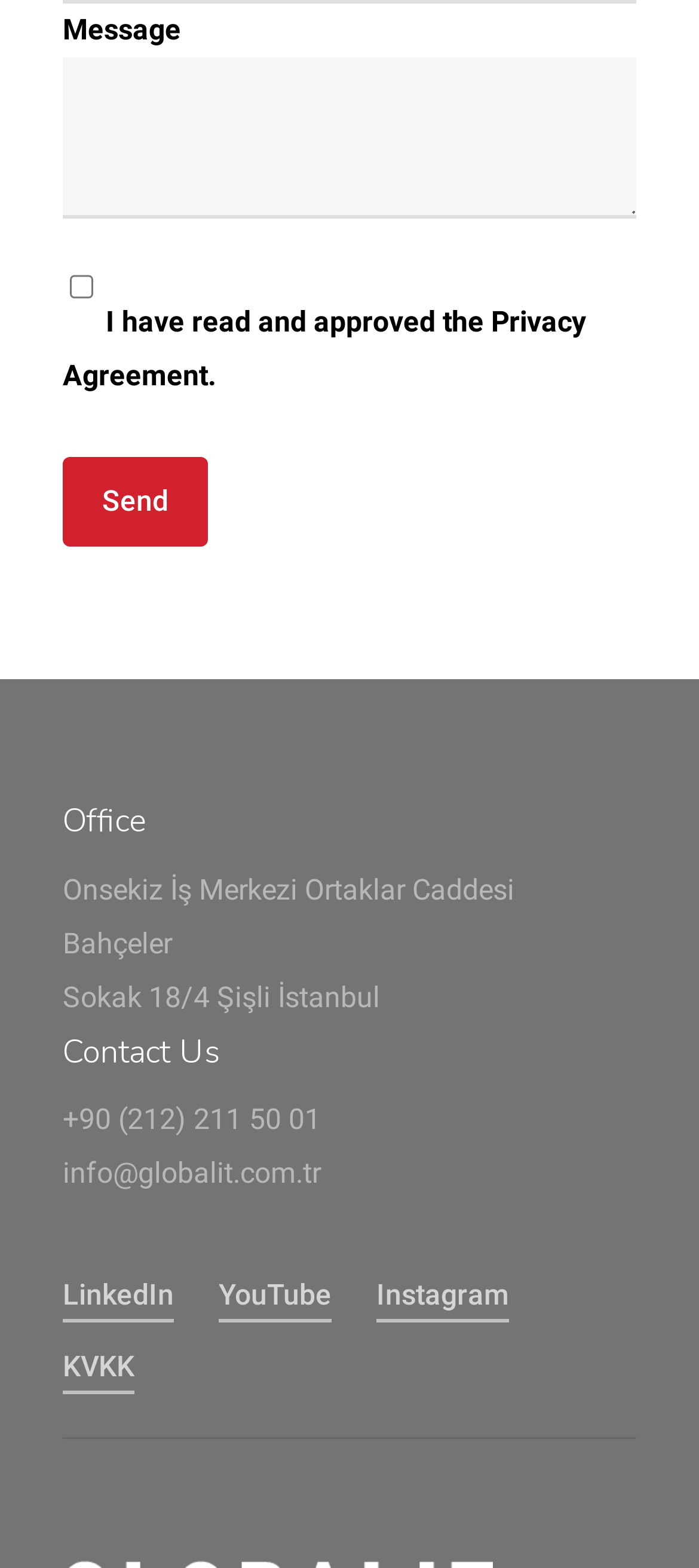Please provide the bounding box coordinate of the region that matches the element description: +90 (212) 211 50 01. Coordinates should be in the format (top-left x, top-left y, bottom-right x, bottom-right y) and all values should be between 0 and 1.

[0.09, 0.703, 0.459, 0.725]